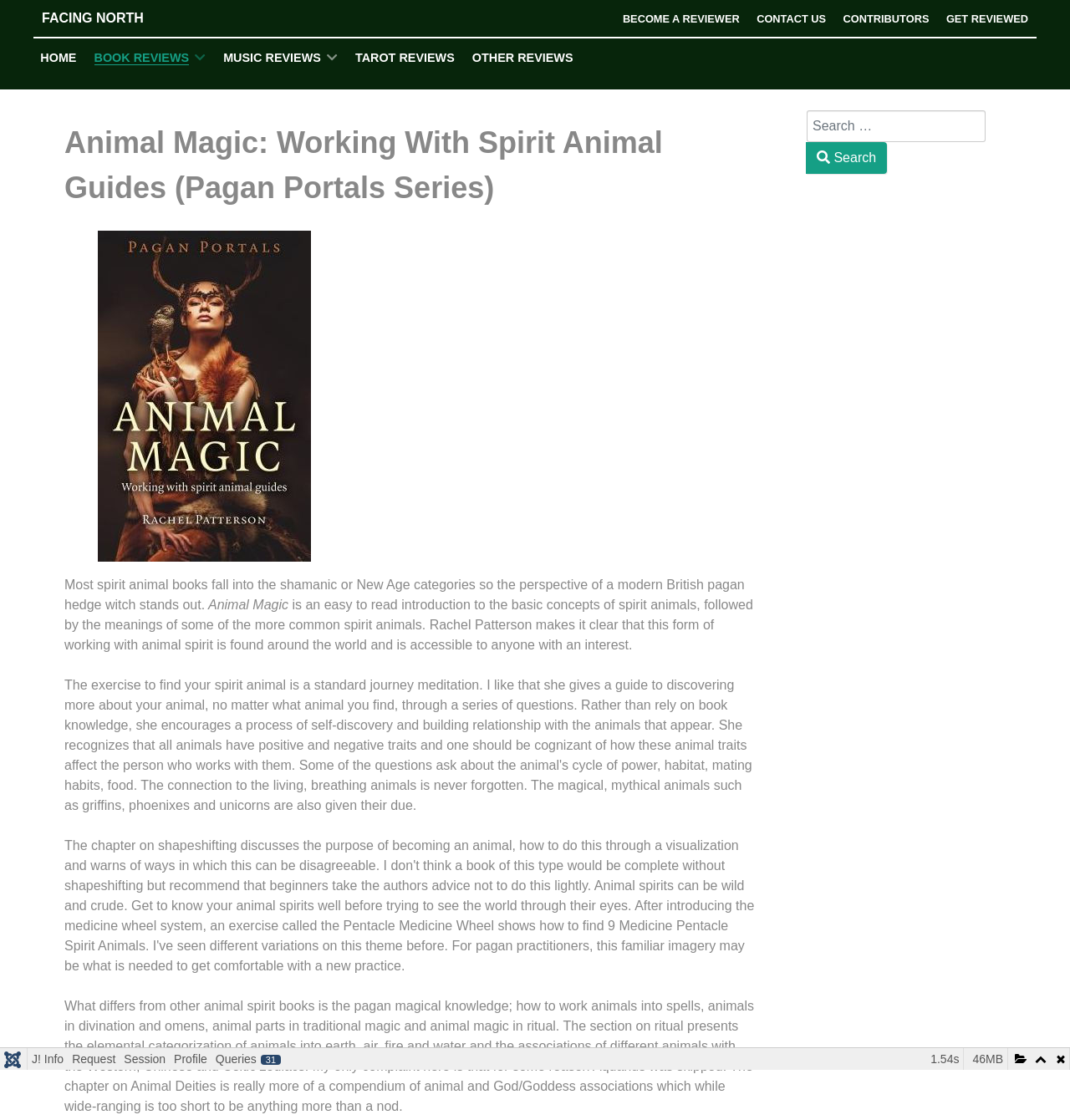Can you find the bounding box coordinates for the element that needs to be clicked to execute this instruction: "Search for a book"? The coordinates should be given as four float numbers between 0 and 1, i.e., [left, top, right, bottom].

[0.754, 0.098, 0.949, 0.155]